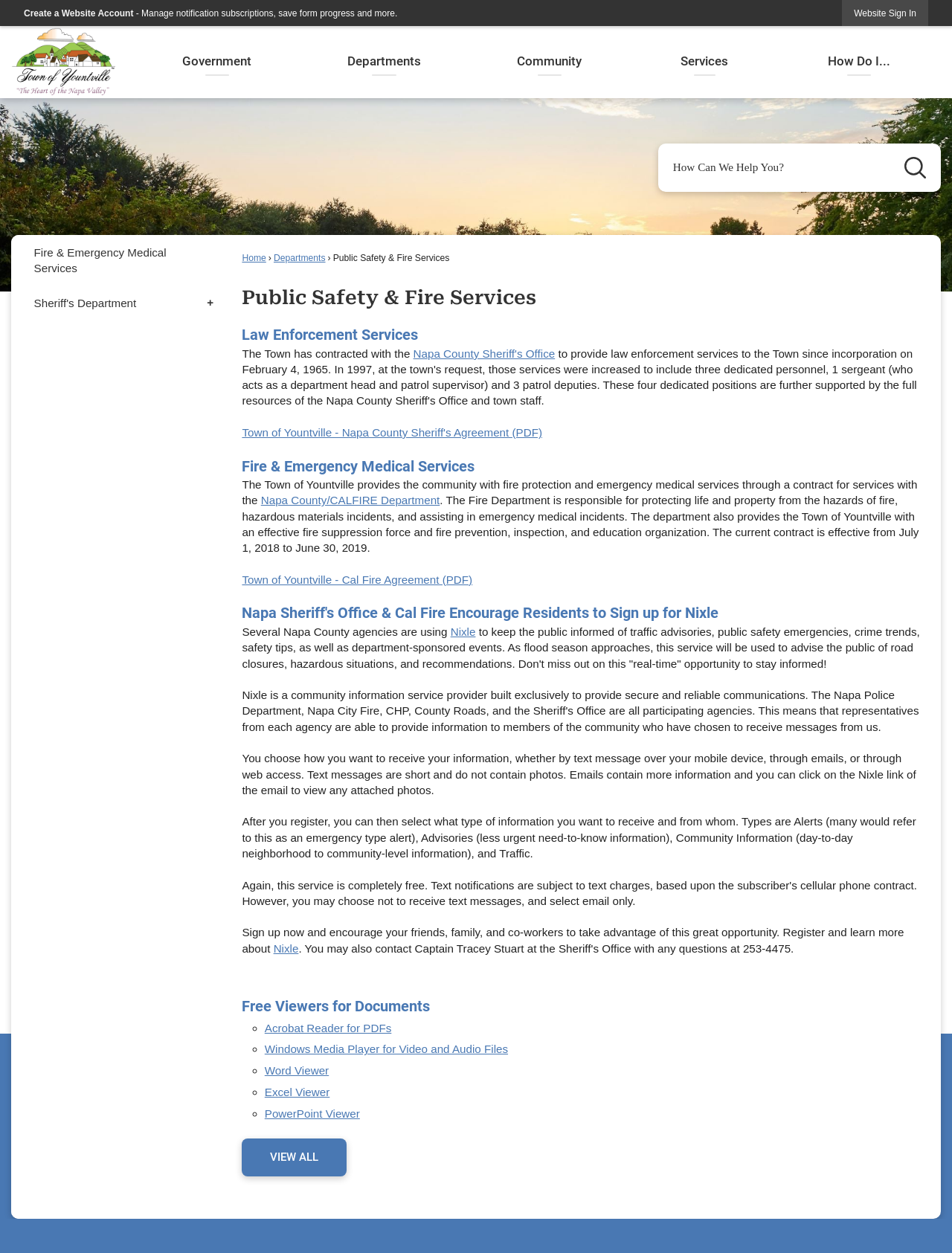Find the bounding box coordinates of the element you need to click on to perform this action: 'Search for something'. The coordinates should be represented by four float values between 0 and 1, in the format [left, top, right, bottom].

[0.691, 0.114, 0.988, 0.153]